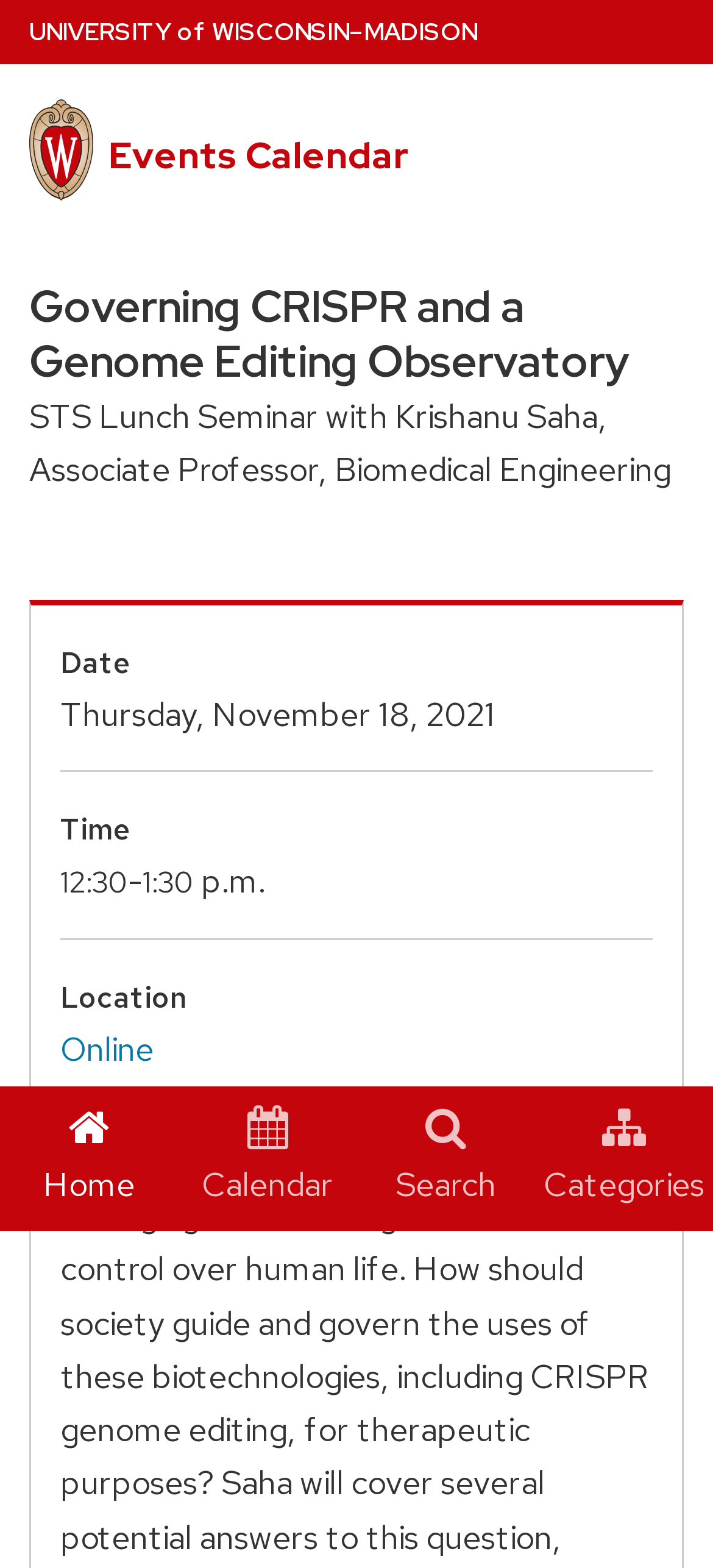Where is the event located?
Please respond to the question with a detailed and well-explained answer.

I found the location of the event by looking at the link element with the text 'Online' which is located under the 'Location' label.